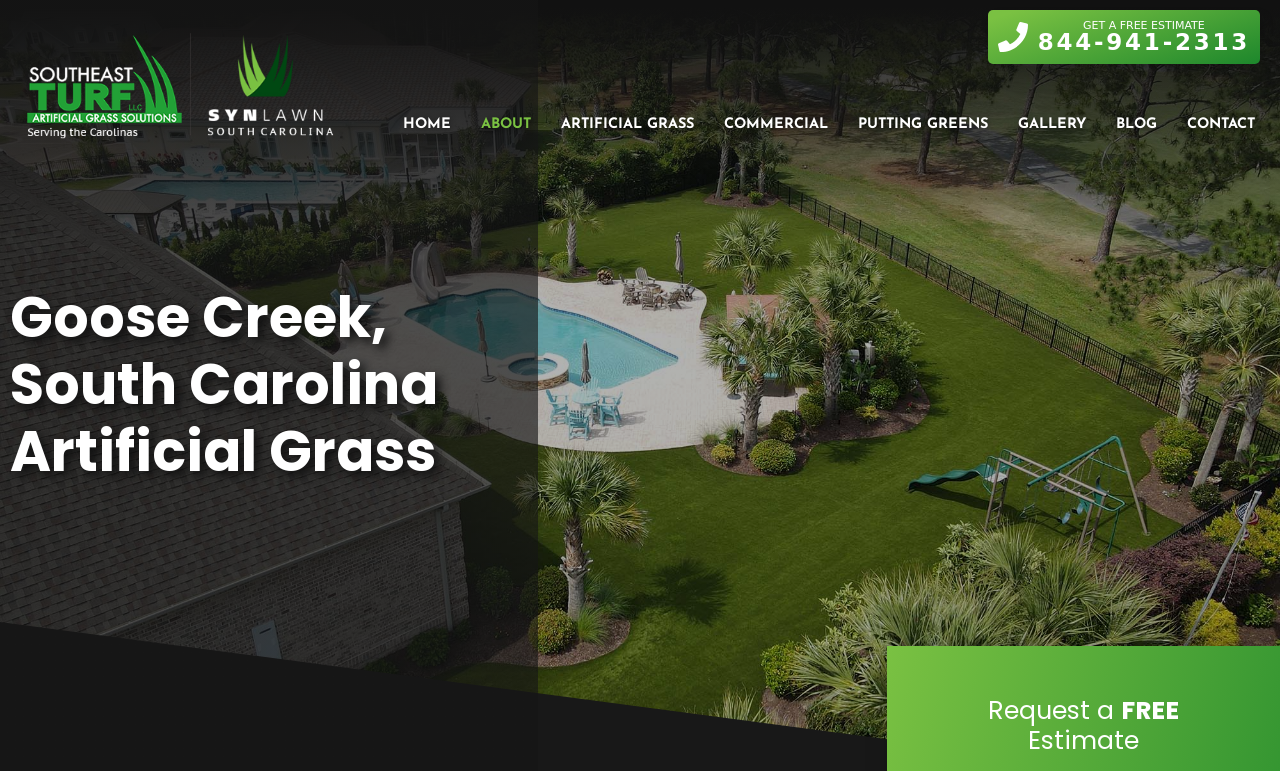Identify the bounding box coordinates of the specific part of the webpage to click to complete this instruction: "Call the phone number 844-941-2313".

[0.811, 0.038, 0.977, 0.071]